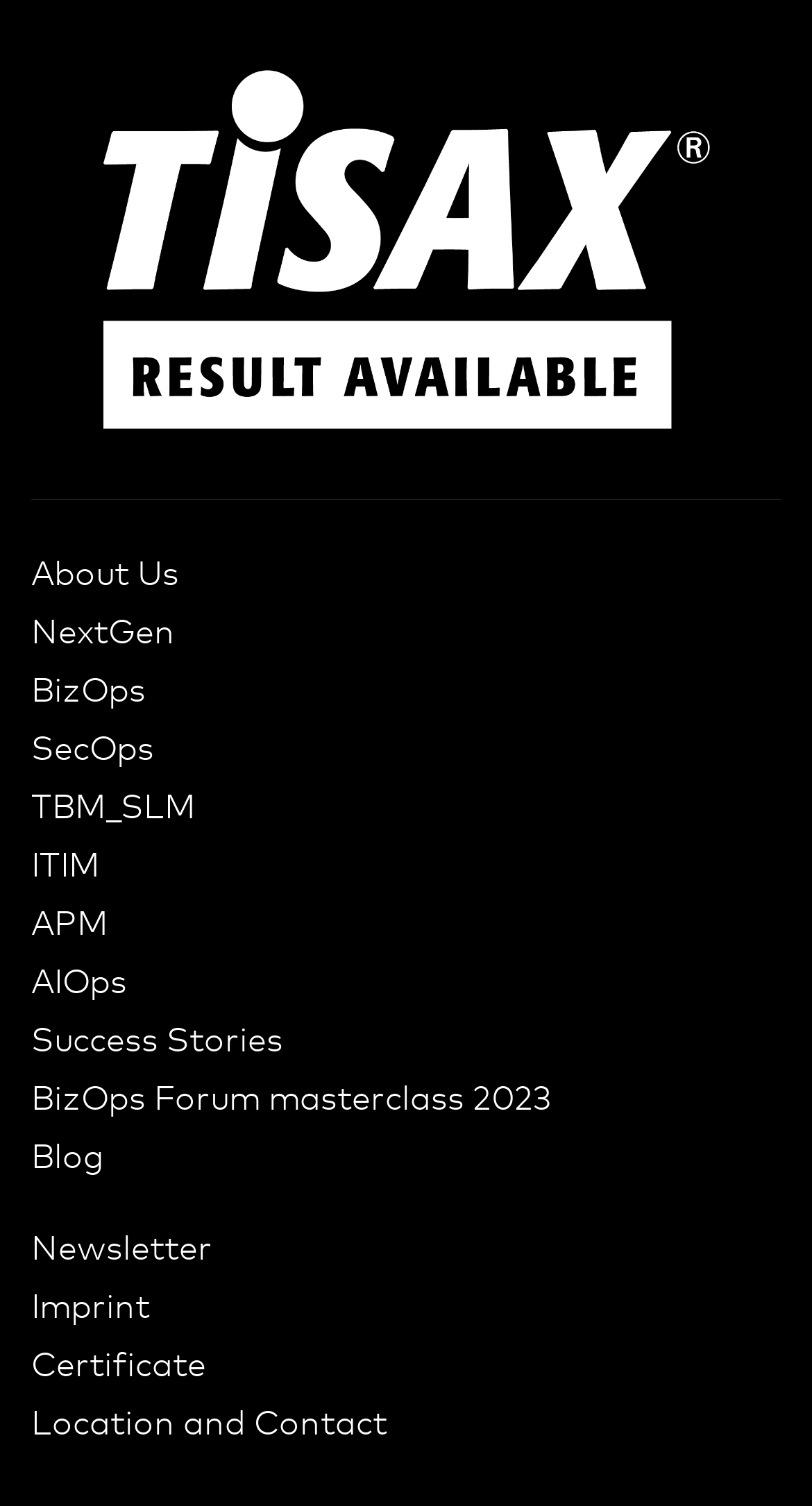Determine the bounding box coordinates for the area that should be clicked to carry out the following instruction: "Click on LATEST NEWS".

None